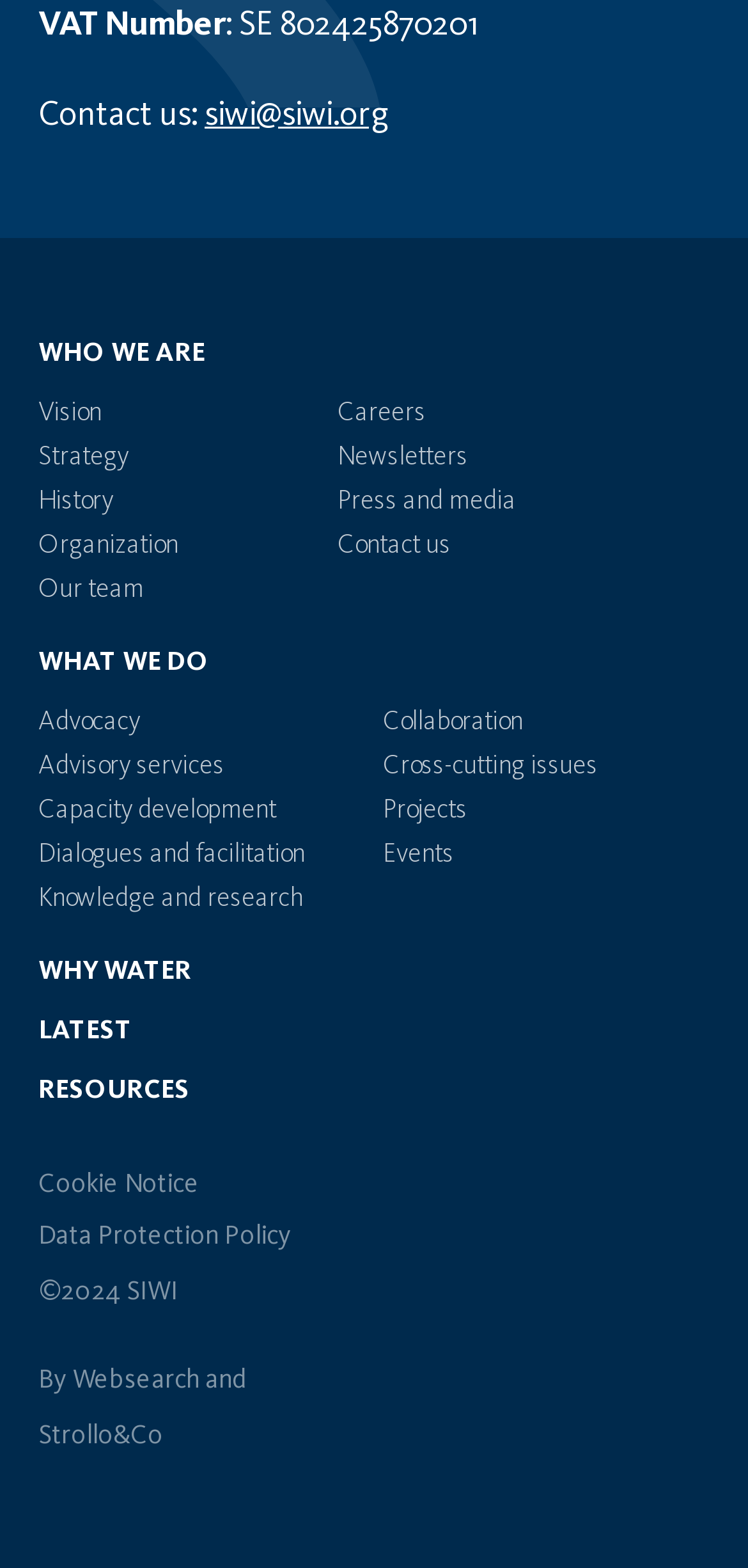Give a one-word or short phrase answer to the question: 
How many main sections are there on the webpage?

3